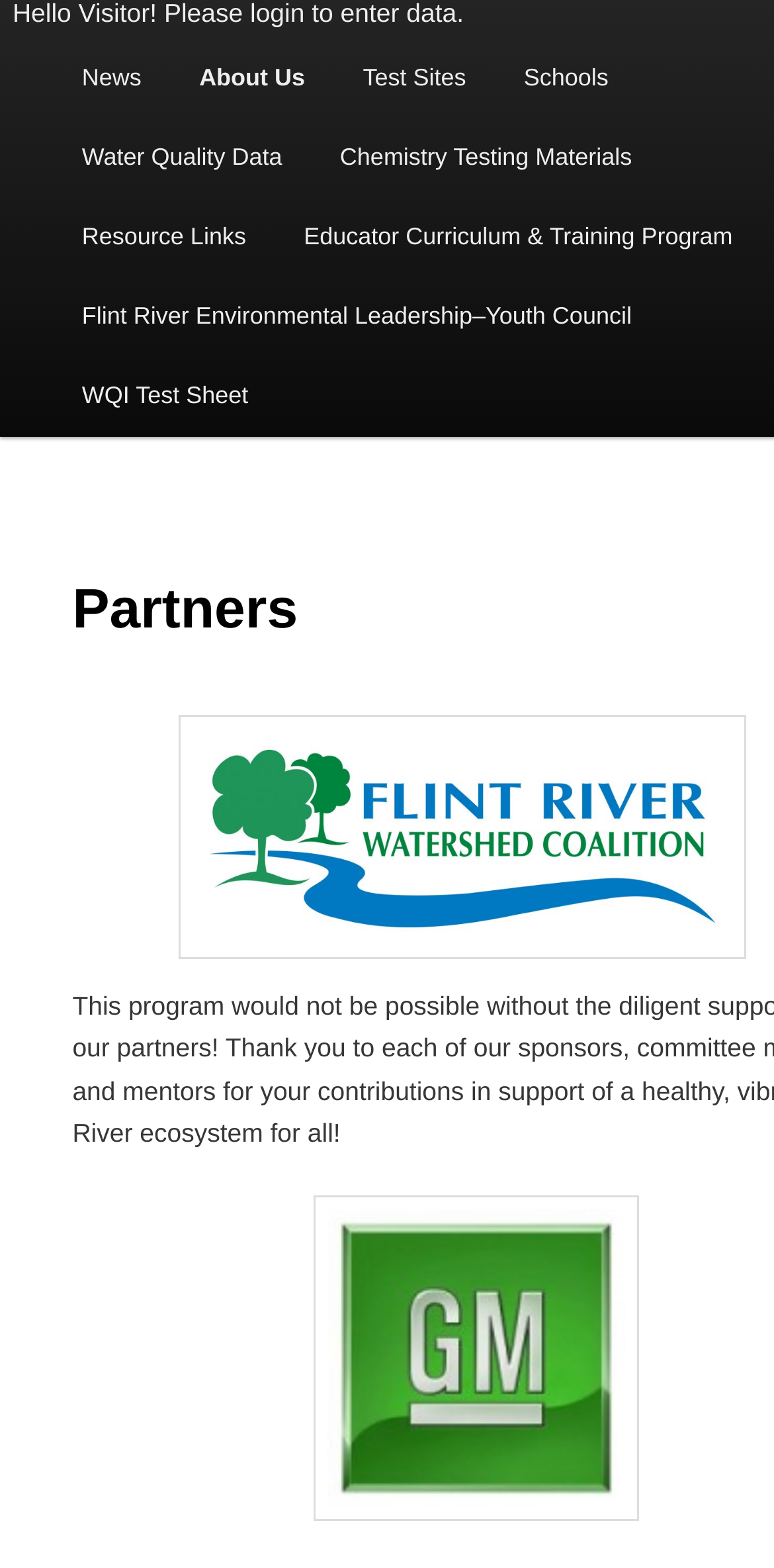Predict the bounding box of the UI element that fits this description: "Water Quality Data".

[0.069, 0.076, 0.402, 0.126]